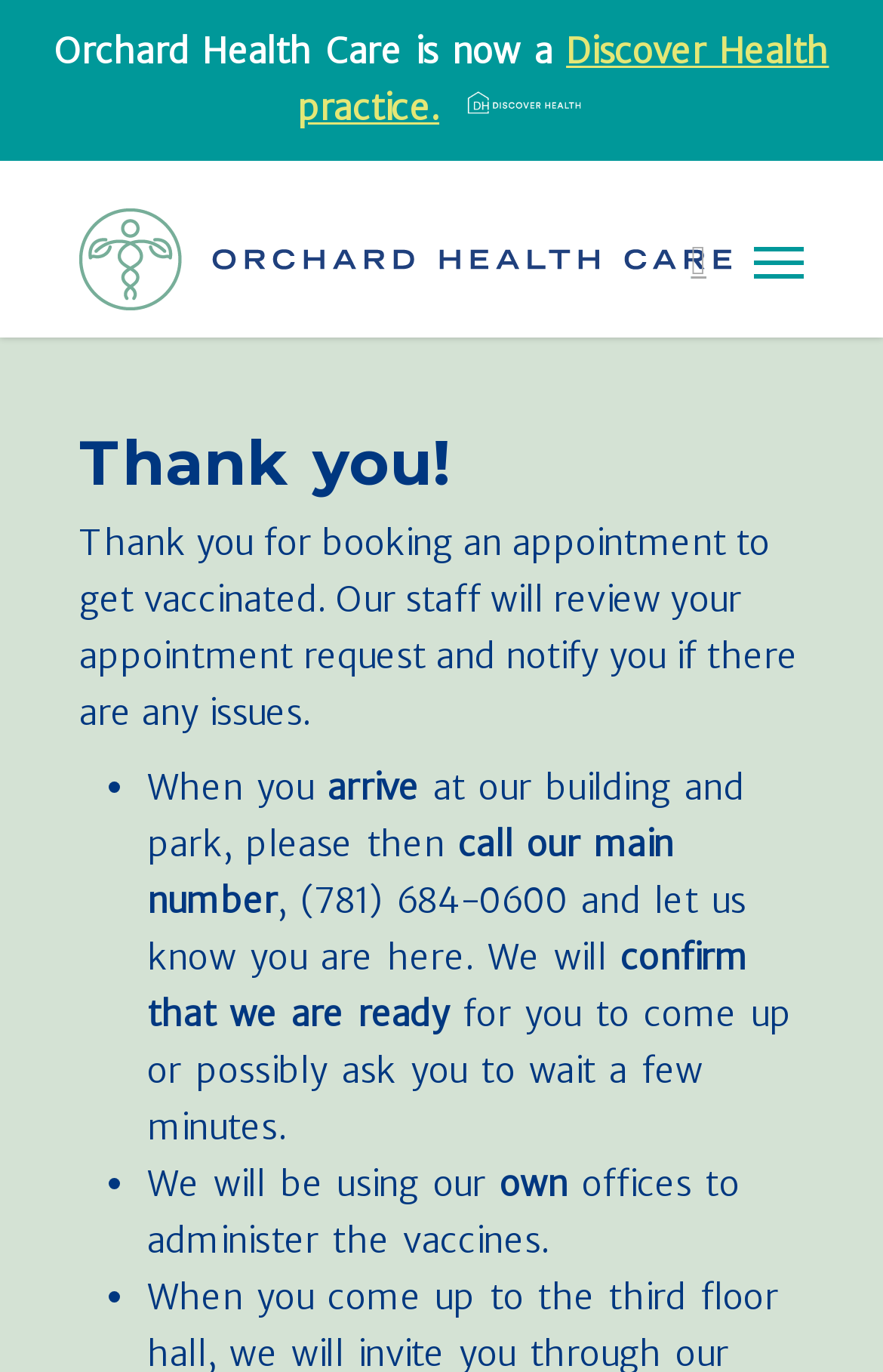Please give a short response to the question using one word or a phrase:
Where will the vaccines be administered?

Orchard Health Care offices